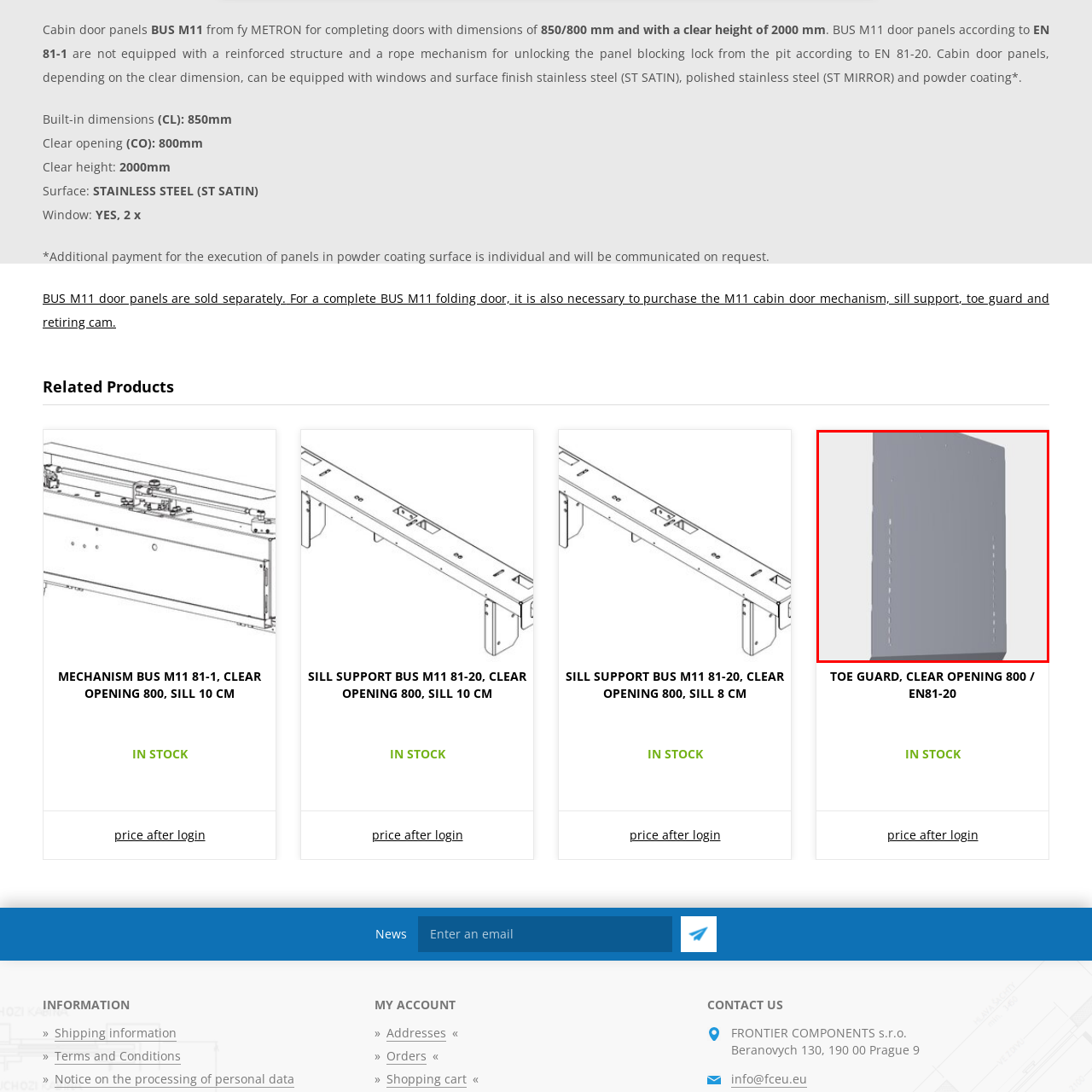Examine the area within the red bounding box and answer the following question using a single word or phrase:
What standard does the TOE GUARD comply with?

EN 81-20